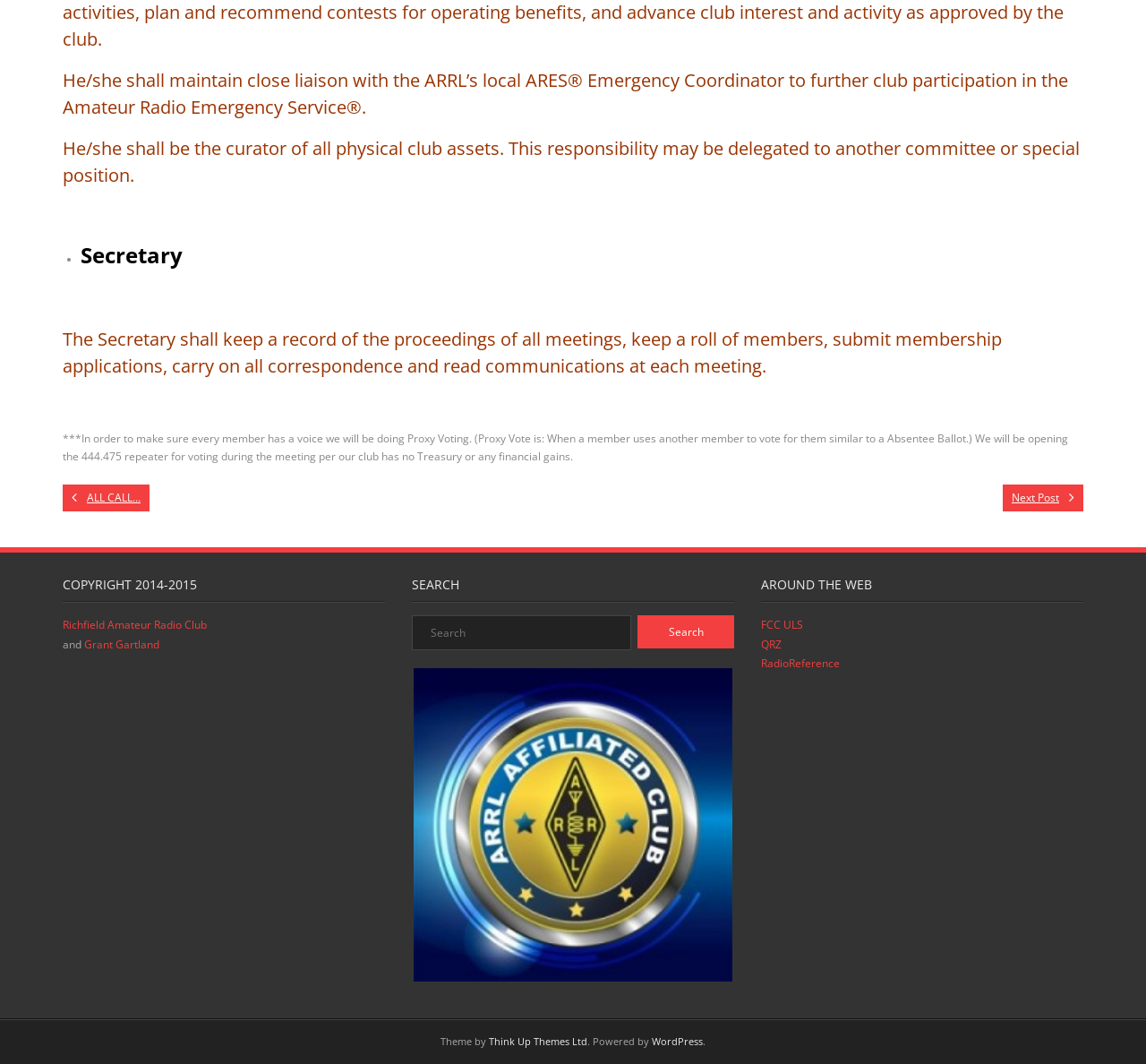Please identify the bounding box coordinates of the area that needs to be clicked to follow this instruction: "Check the 'Richfield Amateur Radio Club' link".

[0.055, 0.58, 0.18, 0.594]